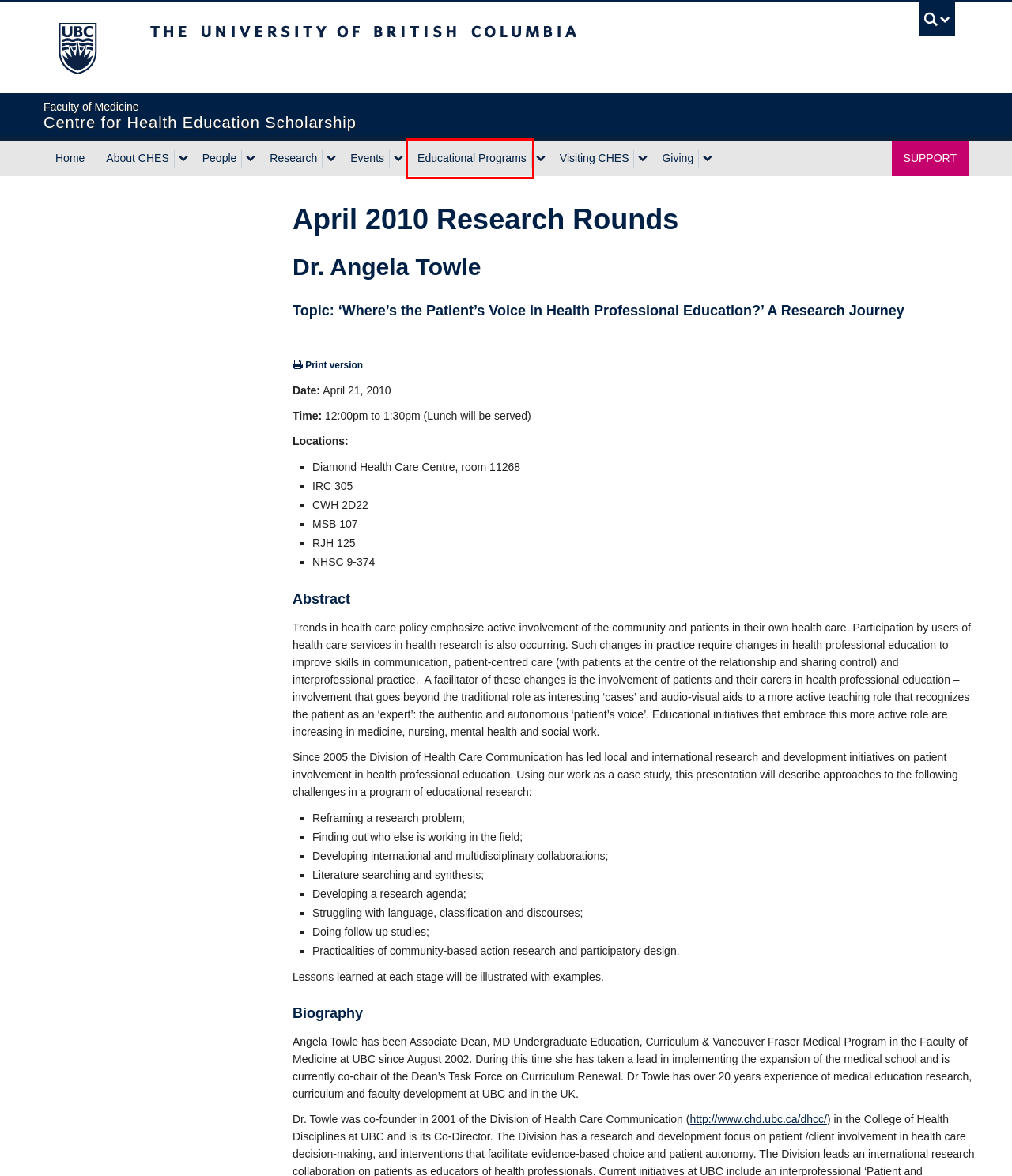View the screenshot of the webpage containing a red bounding box around a UI element. Select the most fitting webpage description for the new page shown after the element in the red bounding box is clicked. Here are the candidates:
A. About CHES | Centre for Health Education Scholarship
B. Giving | Centre for Health Education Scholarship
C. Emergency Procedures | The University of British Columbia
D. The University of British Columbia
E. Programs | Centre for Health Education Scholarship
F. Home | Centre for Health Education Scholarship
G. Home - UBC Faculty of Medicine
H. PCPE | UBC Health

E